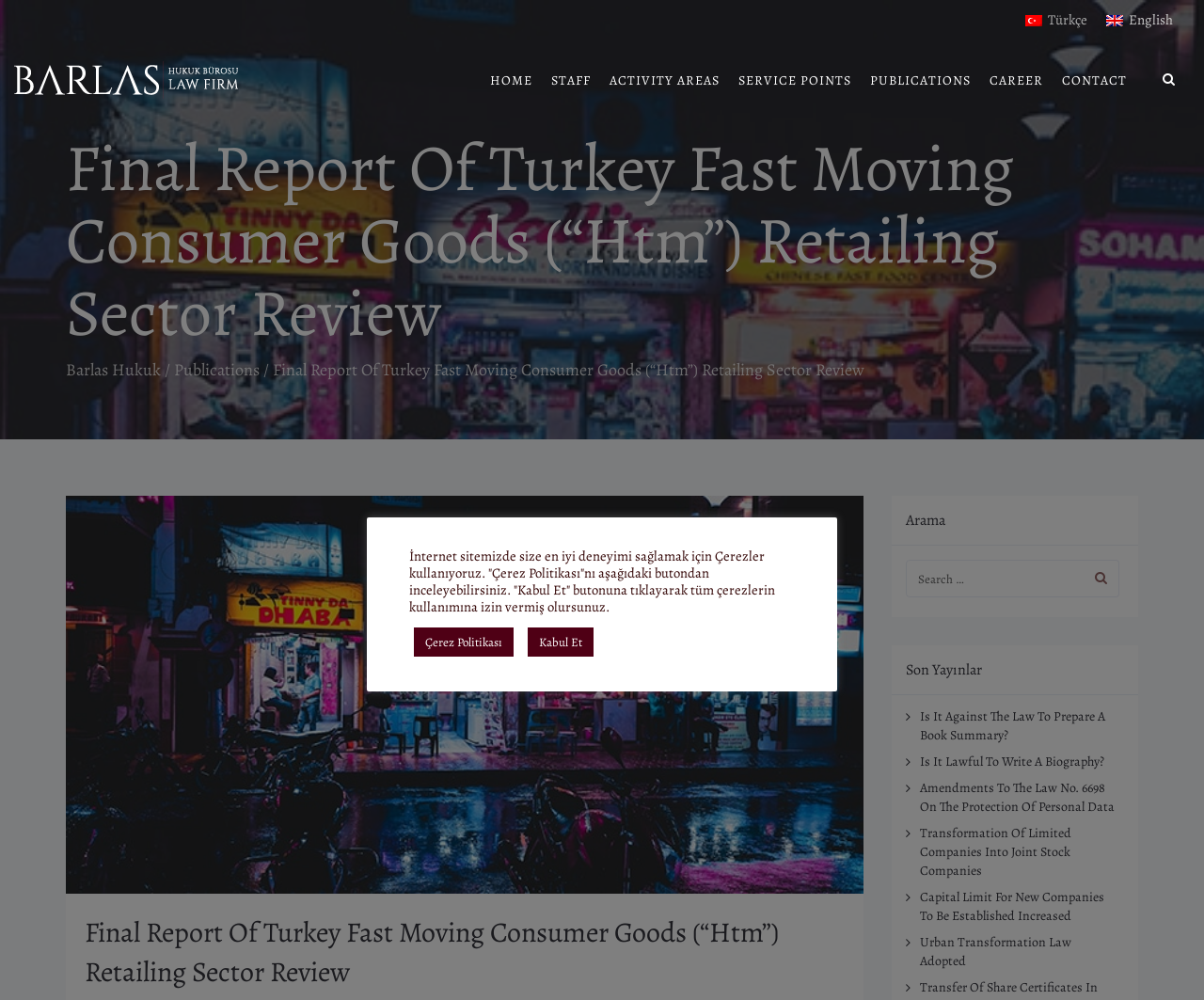What is the language of the webpage?
Could you answer the question with a detailed and thorough explanation?

The language of the webpage can be changed by clicking on the 'tr Türkçe' or 'en English' links at the top-right corner of the webpage. This suggests that the webpage is available in both Turkish and English languages.